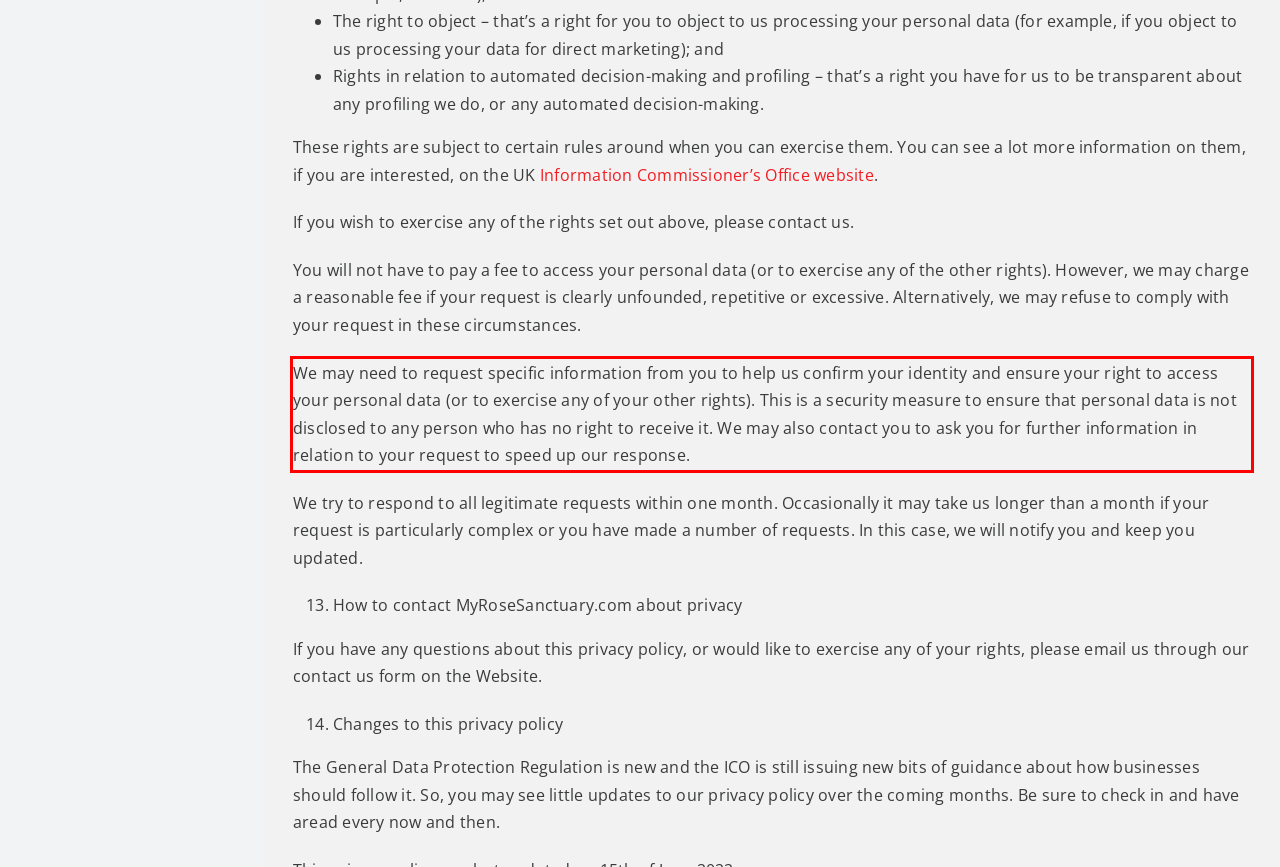Using the provided screenshot, read and generate the text content within the red-bordered area.

We may need to request specific information from you to help us confirm your identity and ensure your right to access your personal data (or to exercise any of your other rights). This is a security measure to ensure that personal data is not disclosed to any person who has no right to receive it. We may also contact you to ask you for further information in relation to your request to speed up our response.